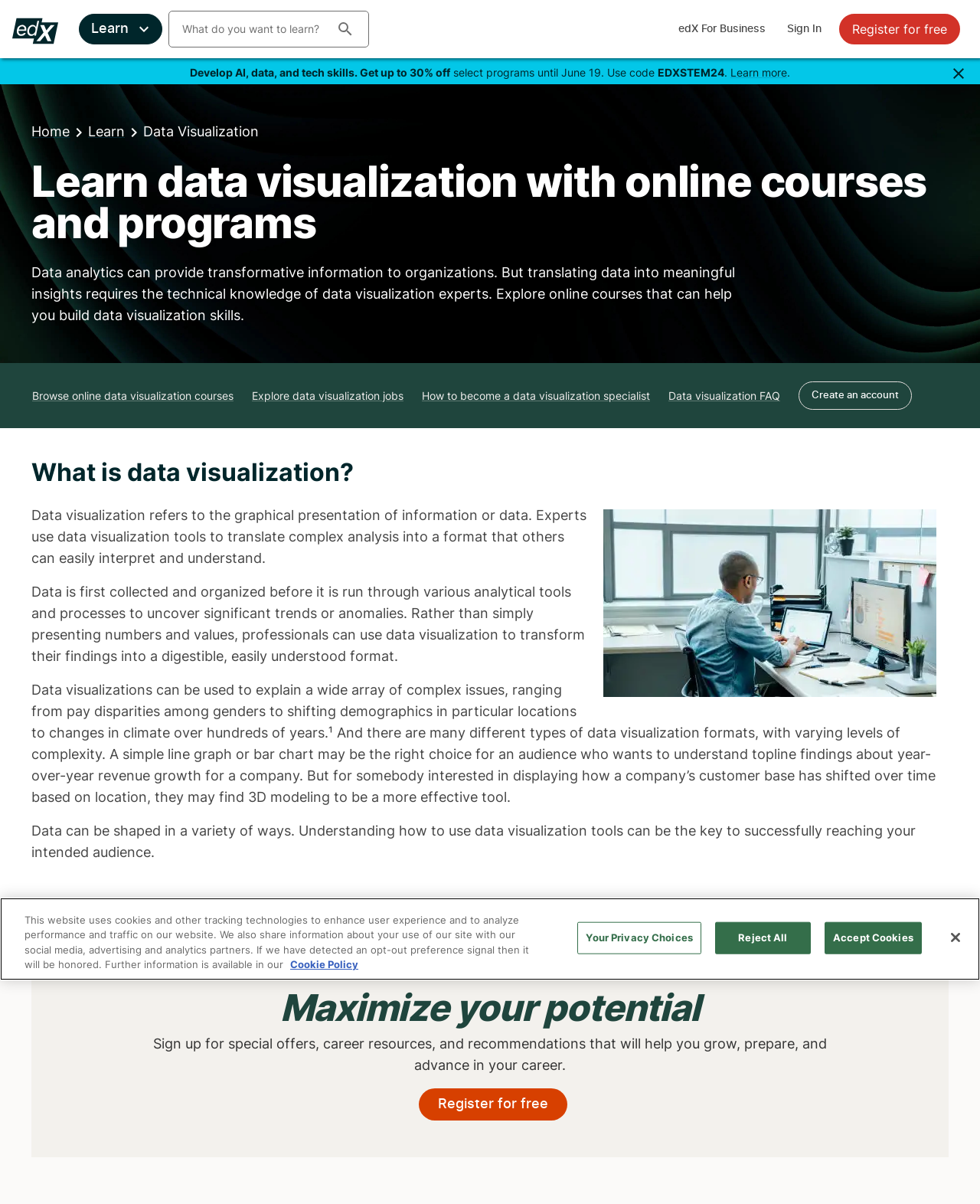What is the main topic of this webpage?
Answer the question with detailed information derived from the image.

Based on the webpage content, I can see that the main topic is data visualization, which is mentioned in the heading 'Learn data visualization with online courses and programs' and also in the subheadings and paragraphs that follow.